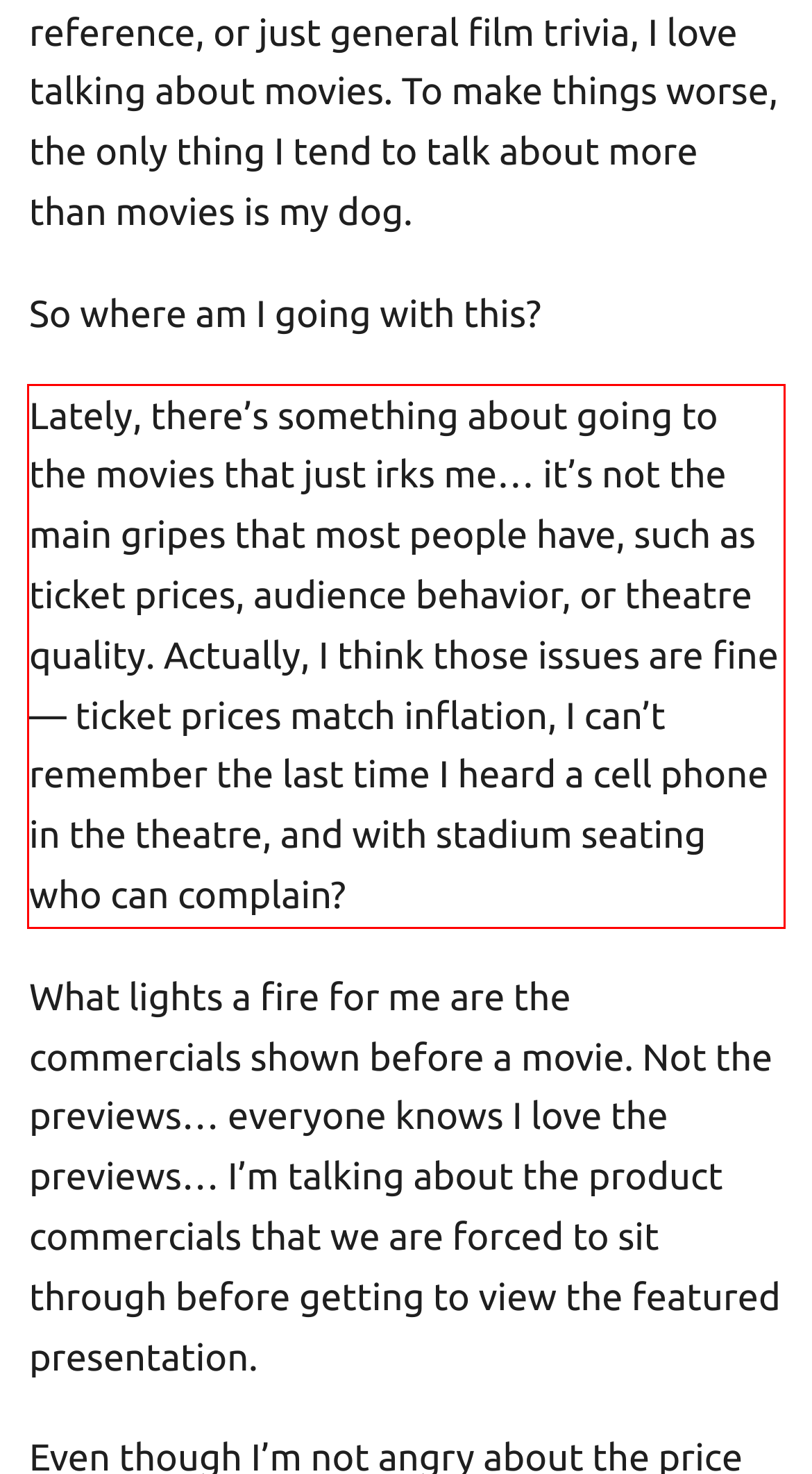Using the provided webpage screenshot, identify and read the text within the red rectangle bounding box.

Lately, there’s something about going to the movies that just irks me… it’s not the main gripes that most people have, such as ticket prices, audience behavior, or theatre quality. Actually, I think those issues are fine — ticket prices match inflation, I can’t remember the last time I heard a cell phone in the theatre, and with stadium seating who can complain?